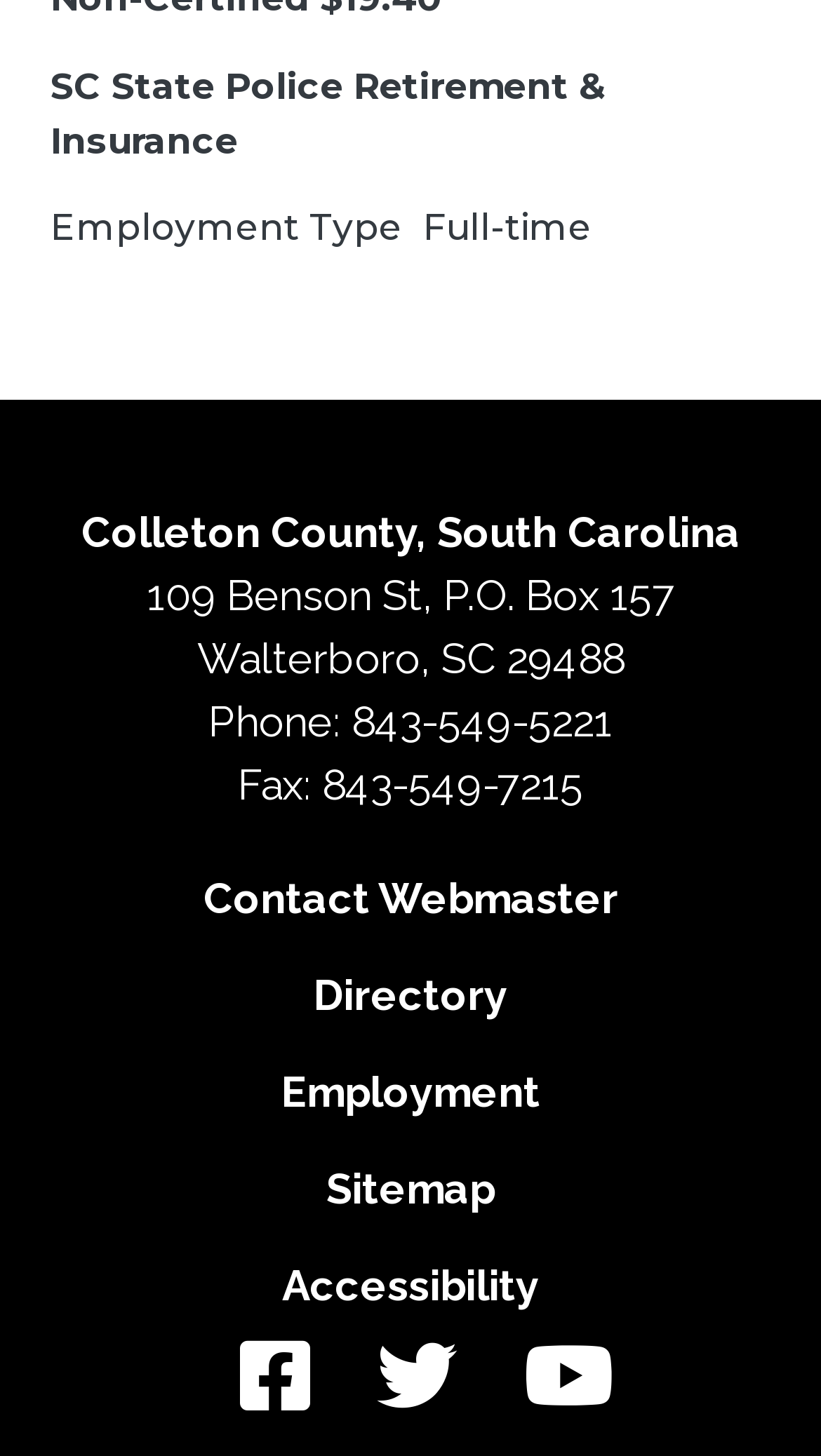Find the bounding box coordinates for the area you need to click to carry out the instruction: "View contact information". The coordinates should be four float numbers between 0 and 1, indicated as [left, top, right, bottom].

[0.254, 0.478, 0.746, 0.512]